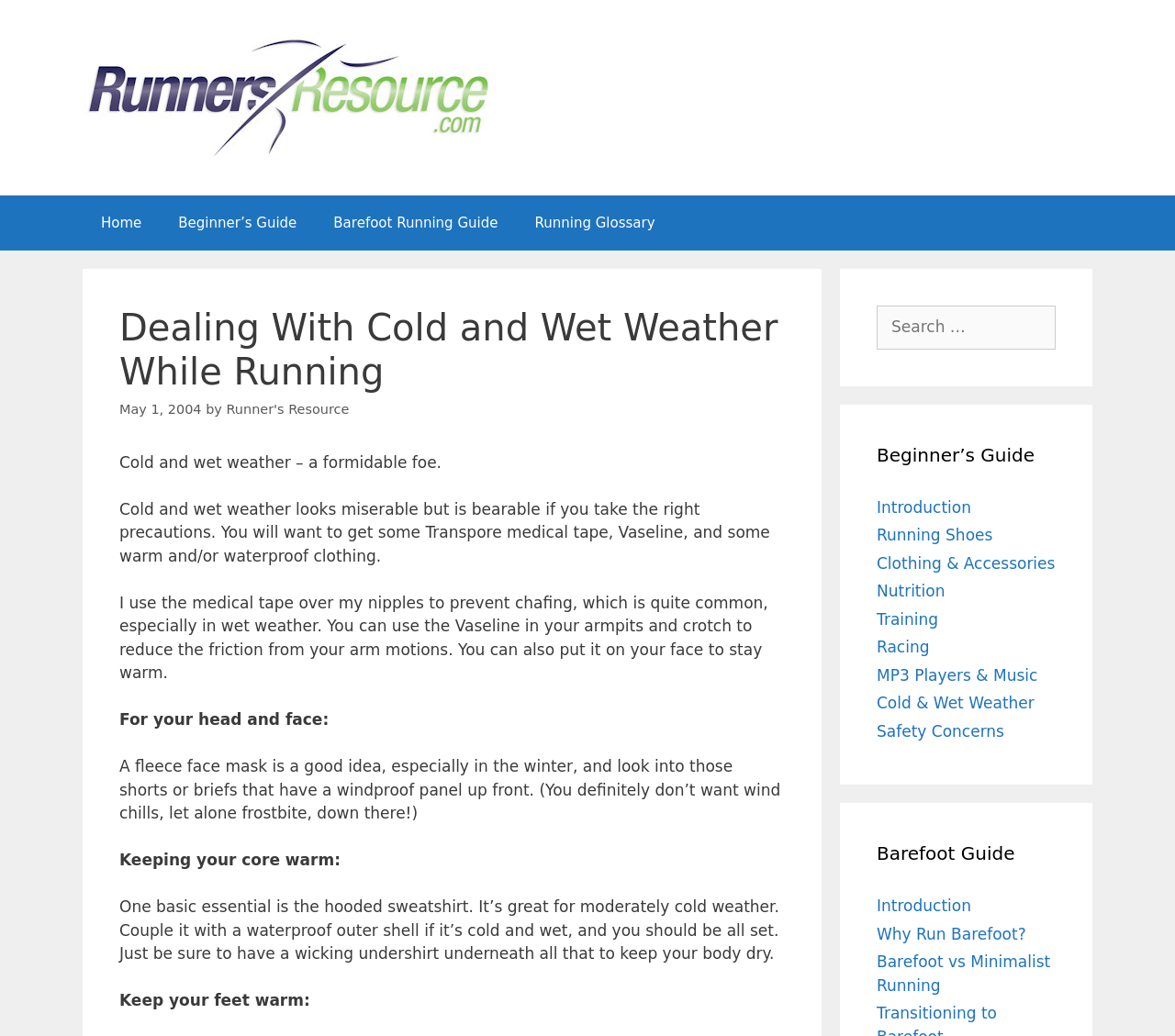Pinpoint the bounding box coordinates of the element to be clicked to execute the instruction: "Go to 'Barefoot Running Guide'".

[0.746, 0.81, 0.898, 0.837]